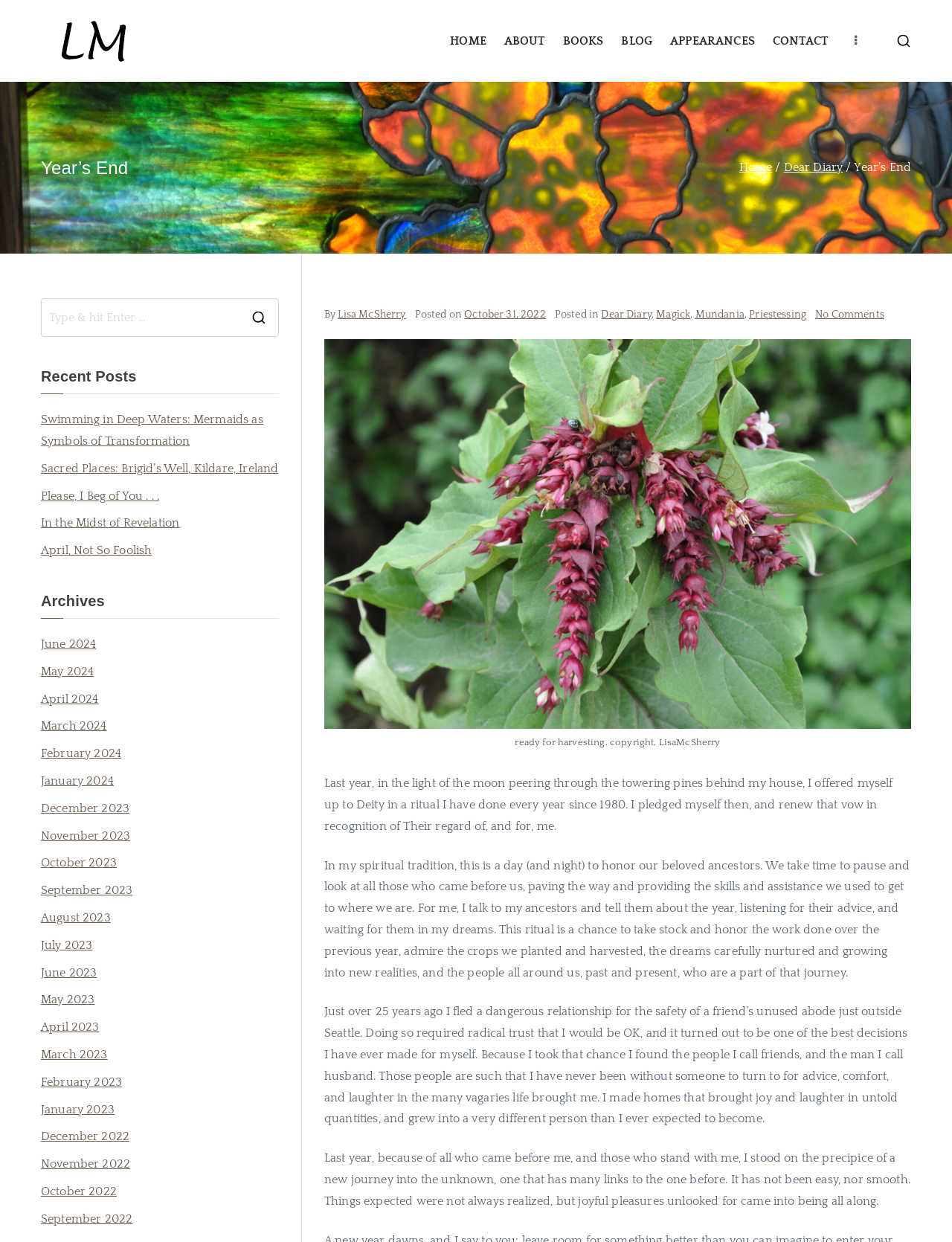Examine the image and give a thorough answer to the following question:
What is the category of the post 'Year’s End'?

The categories of the post 'Year’s End' are mentioned in the links 'Dear Diary', 'Magick', 'Mundania', and 'Priestessing' with bounding box coordinates [0.632, 0.249, 0.684, 0.258], [0.689, 0.249, 0.725, 0.258], [0.73, 0.249, 0.782, 0.258], and [0.787, 0.249, 0.847, 0.258] respectively.